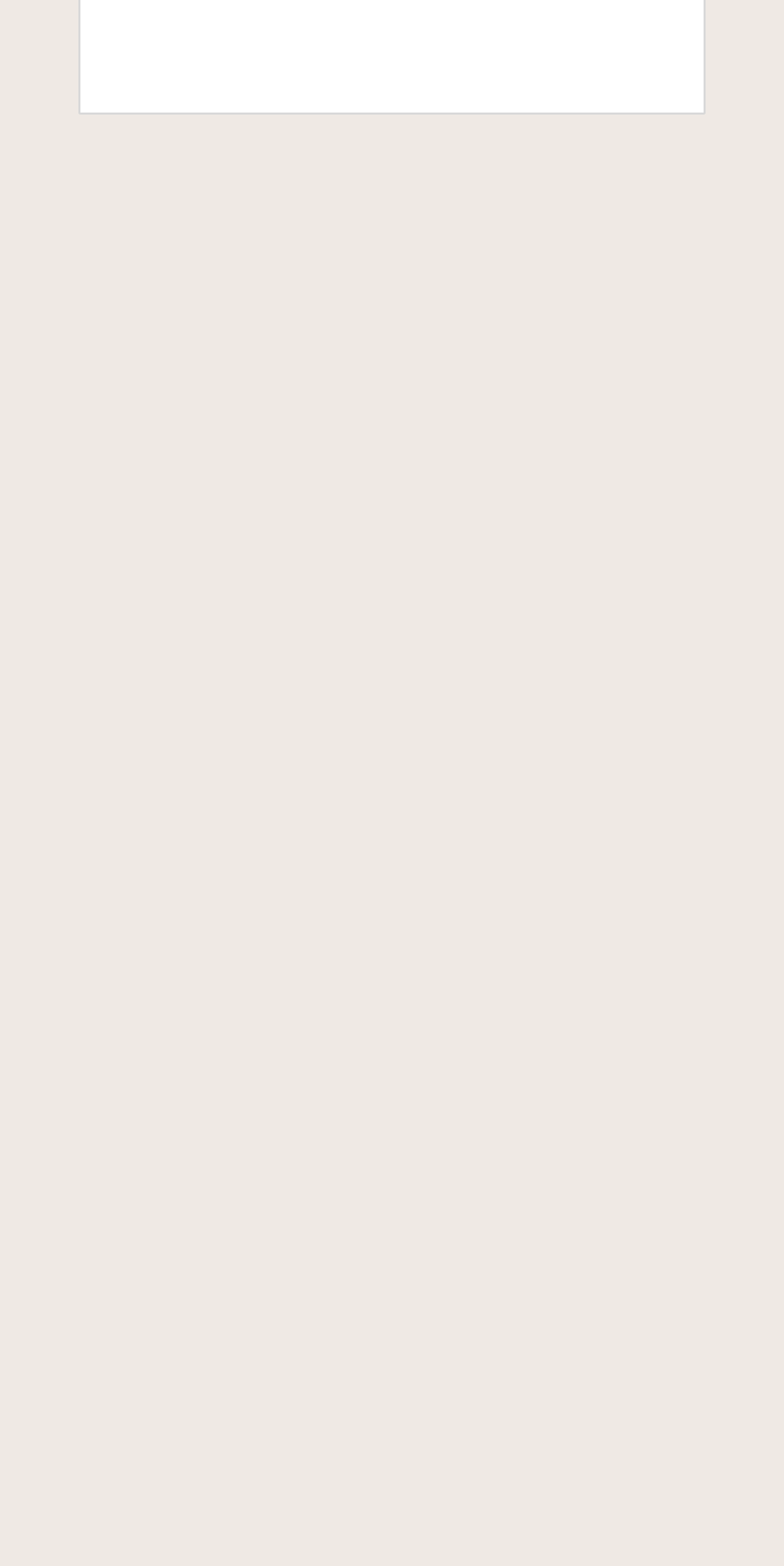Please find the bounding box coordinates of the element that must be clicked to perform the given instruction: "Read Song Lessons – TEENAGE DIRTBAG by Wheatus". The coordinates should be four float numbers from 0 to 1, i.e., [left, top, right, bottom].

[0.1, 0.626, 0.785, 0.683]